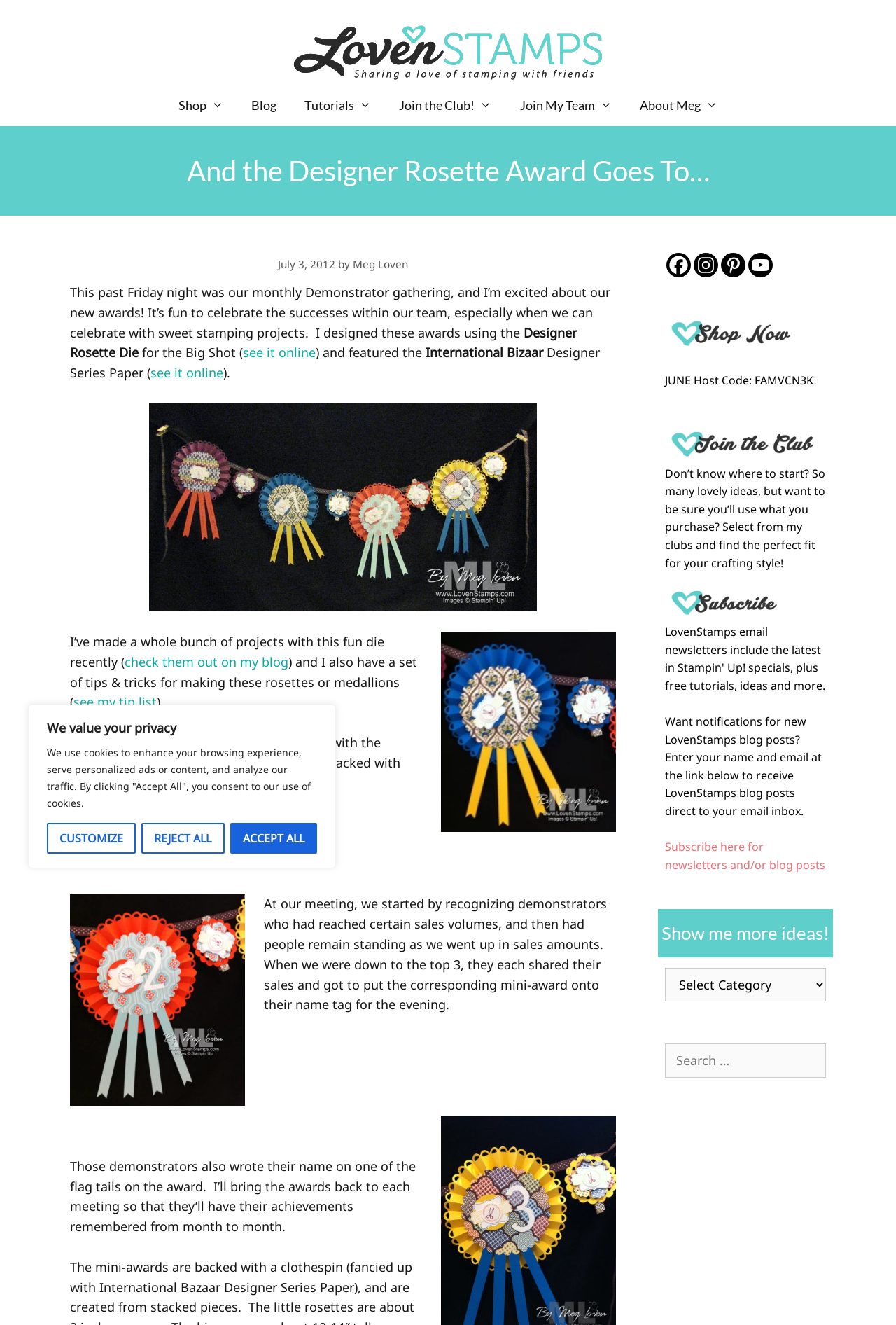Describe all the significant parts and information present on the webpage.

This webpage is about a blog post titled "And the Designer Rosette Award Goes To..." by Meg Loven. At the top of the page, there is a banner with a link to the site "LovenStamps" and a navigation menu with links to "Shop", "Blog", "Tutorials", "Join the Club!", "Join My Team", and "About Meg". Below the navigation menu, there is a heading with the title of the blog post and a time stamp indicating that it was posted on July 3, 2012.

The main content of the blog post is a description of a monthly Demonstrator gathering where new awards were introduced. The awards were designed using the Designer Rosette Die and featured the International Bizaar Designer Series Paper. There are several images of the awards and projects made with the die. The text describes how the awards were given out to demonstrators who had reached certain sales volumes and how they were customized with the demonstrators' names.

On the right side of the page, there are several complementary sections. The first section has links to the blogger's social media profiles on Facebook, Instagram, Pinterest, and Youtube. The second section has a link to "Shop LovenStamps" and a host code for June. The third section has a link to "Join The Club" and a description of the club. The fourth section has a link to subscribe to the blog by email and a description of the benefits of subscribing. The fifth section has a heading "Show me more ideas!" with a combobox to select more ideas. The last section has a search box to search for specific content on the blog.

At the bottom of the page, there is a cookie consent notification with buttons to accept or reject all cookies.